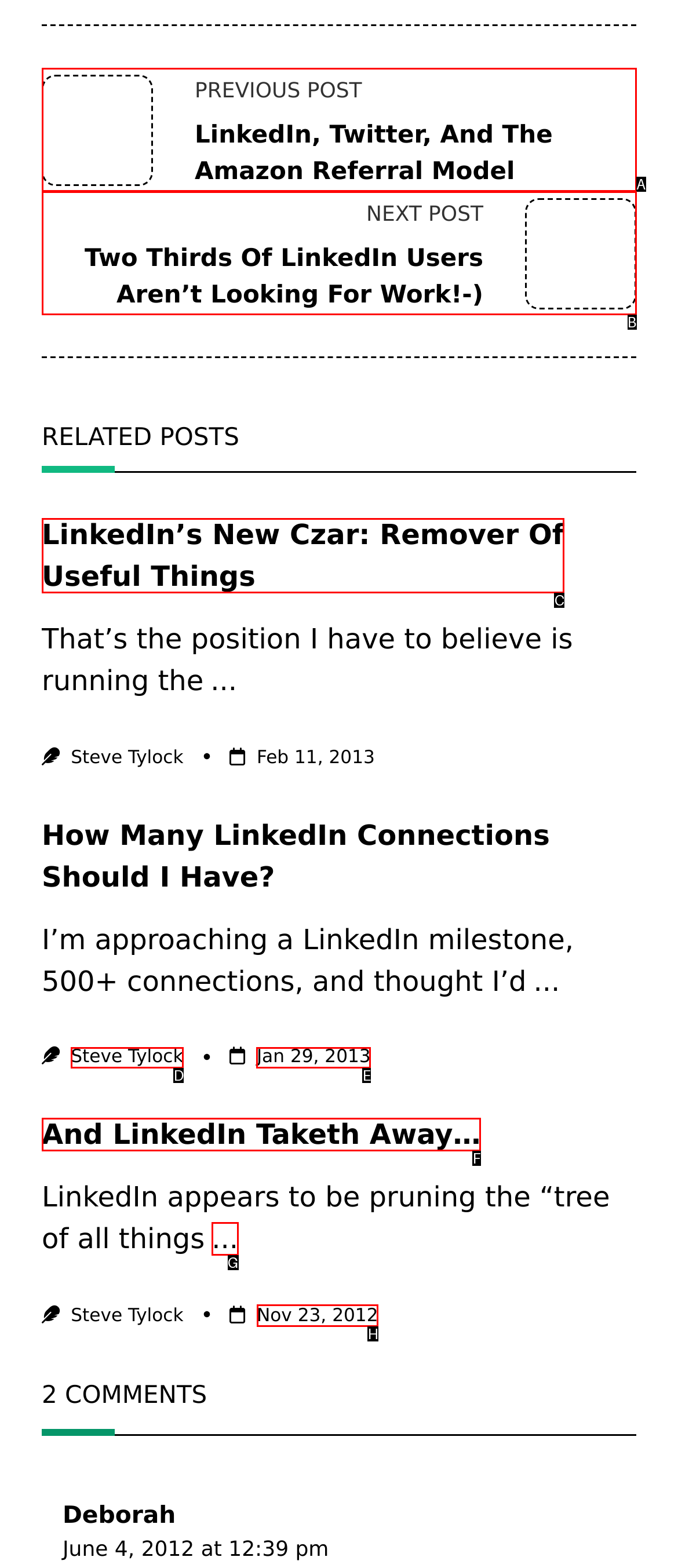Tell me which UI element to click to fulfill the given task: Check the post date of 'And LinkedIn Taketh Away…'. Respond with the letter of the correct option directly.

H